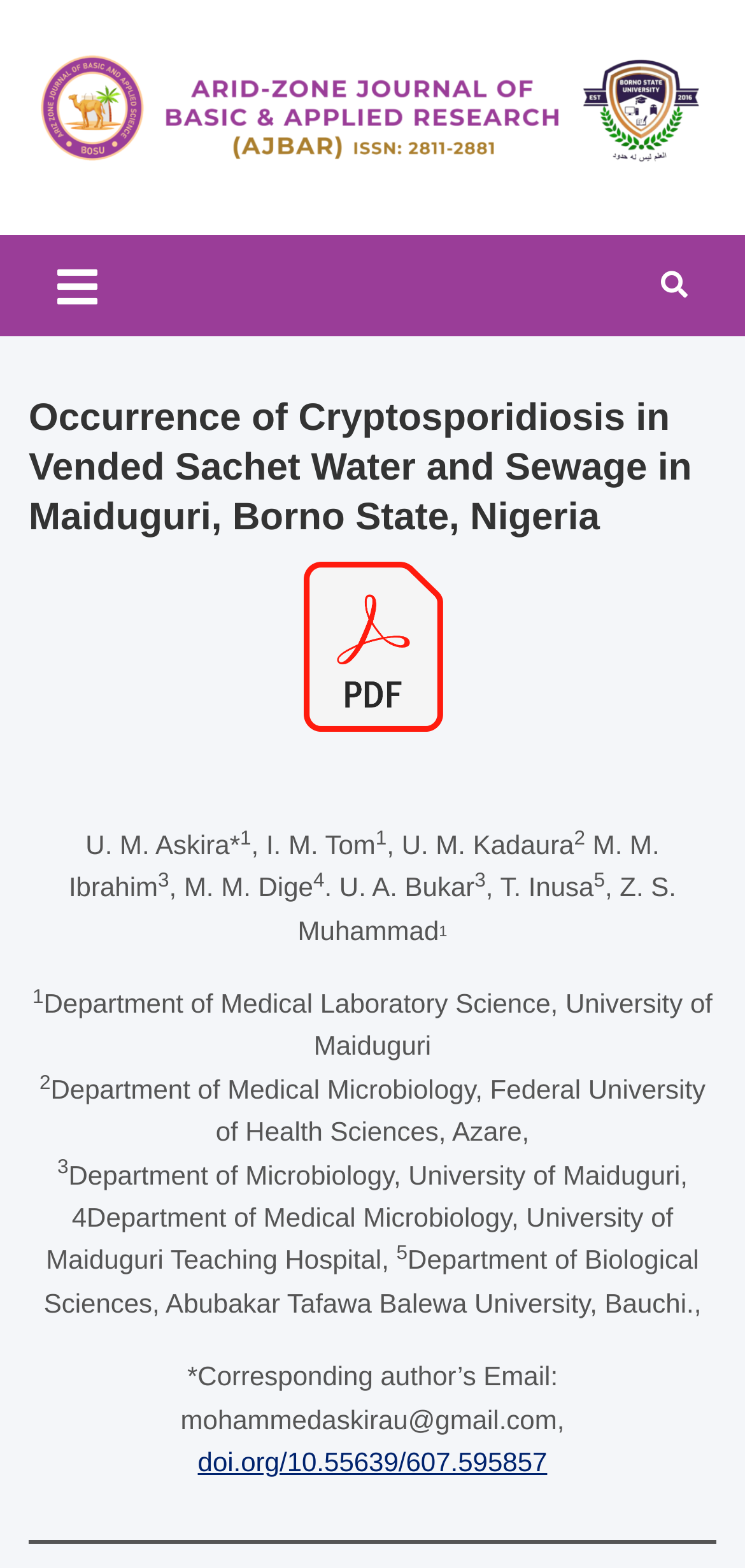Deliver a detailed narrative of the webpage's visual and textual elements.

This webpage appears to be a research article or academic paper. At the top, there is a logo and a link to "Arid-zone Journal of Basic & Applied Research (AJBAR)" on the left side, accompanied by a heading with the same text. On the right side, there is a button to toggle navigation and a link with a font awesome icon.

Below the top section, there is a header with the title "Occurrence of Cryptosporidiosis in Vended Sachet Water and Sewage in Maiduguri, Borno State, Nigeria". 

Following the title, there is a figure or image, and then a list of authors with their affiliations and superscript numbers. The authors' names are listed in a column, with their affiliations and superscript numbers appearing next to their names. There are five authors listed, each with their respective affiliations and superscript numbers.

The affiliations are from various universities and institutions, including the University of Maiduguri, Federal University of Health Sciences, and Abubakar Tafawa Balewa University. One of the authors is marked as the corresponding author, with their email address provided.

At the bottom of the page, there is a link to a DOI (digital object identifier) and a horizontal separator line.